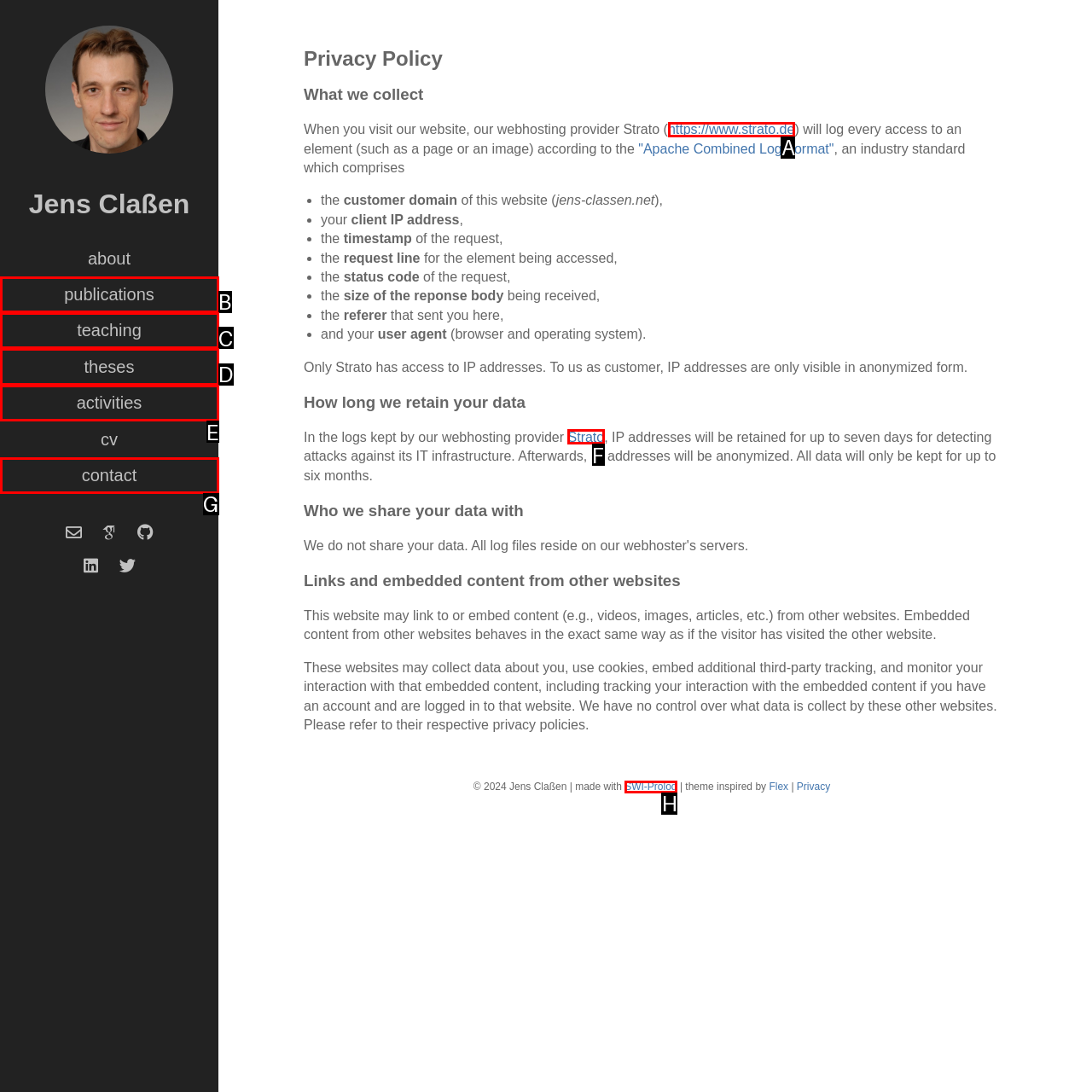Determine the appropriate lettered choice for the task: visit the Strato website. Reply with the correct letter.

A